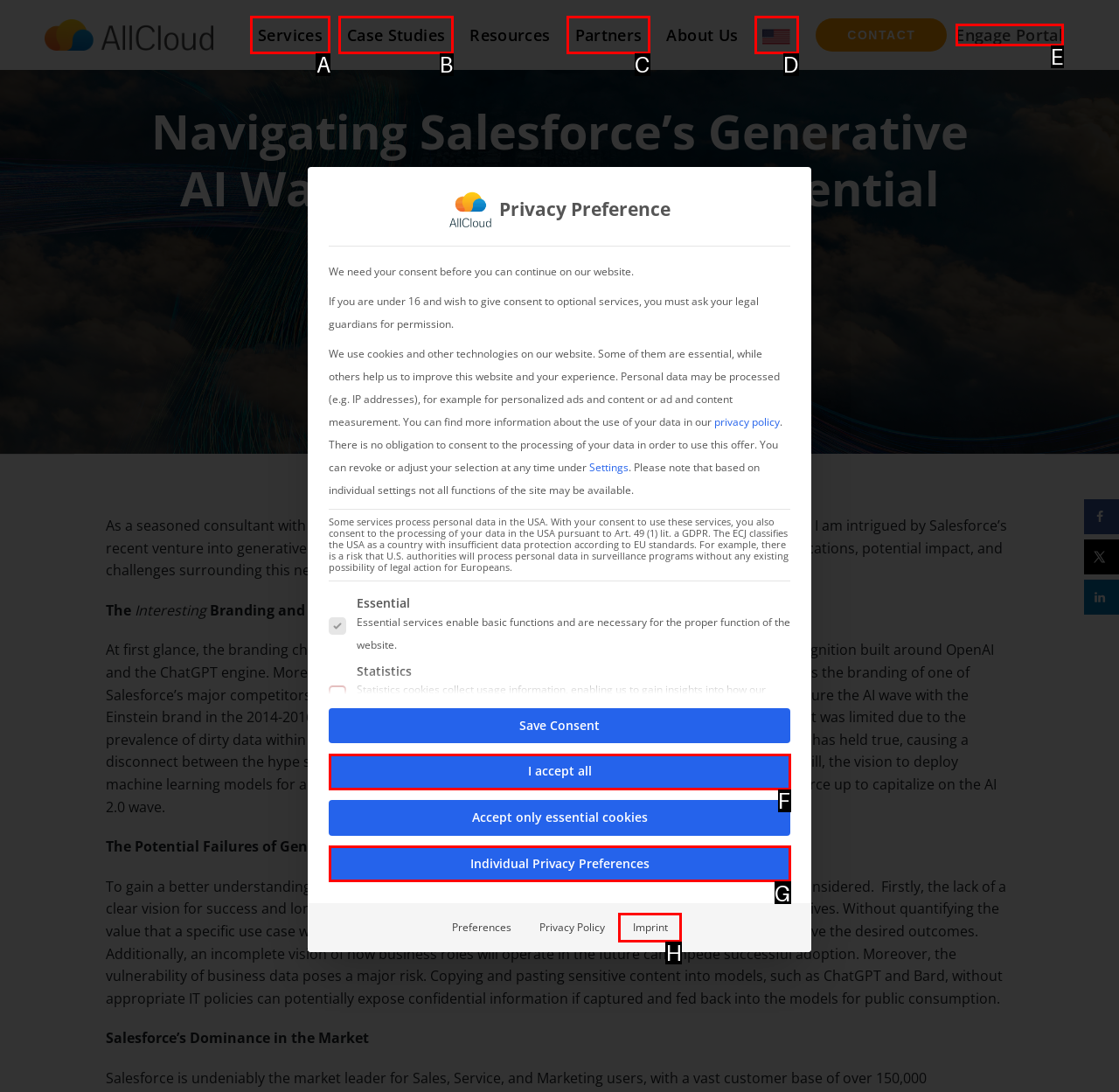Determine which option matches the element description: MyWebAR
Reply with the letter of the appropriate option from the options provided.

None